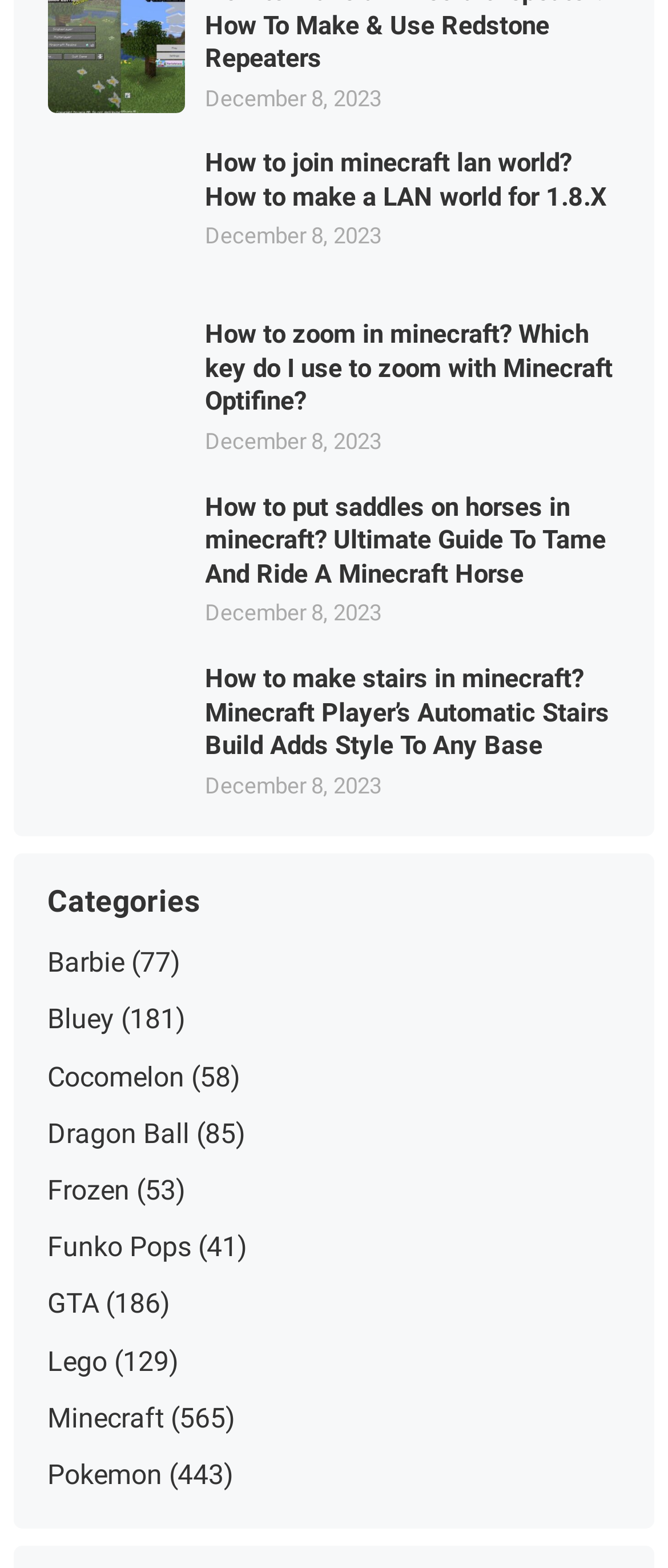Please determine the bounding box coordinates for the element that should be clicked to follow these instructions: "Click on 'How to join minecraft lan world'".

[0.071, 0.094, 0.276, 0.182]